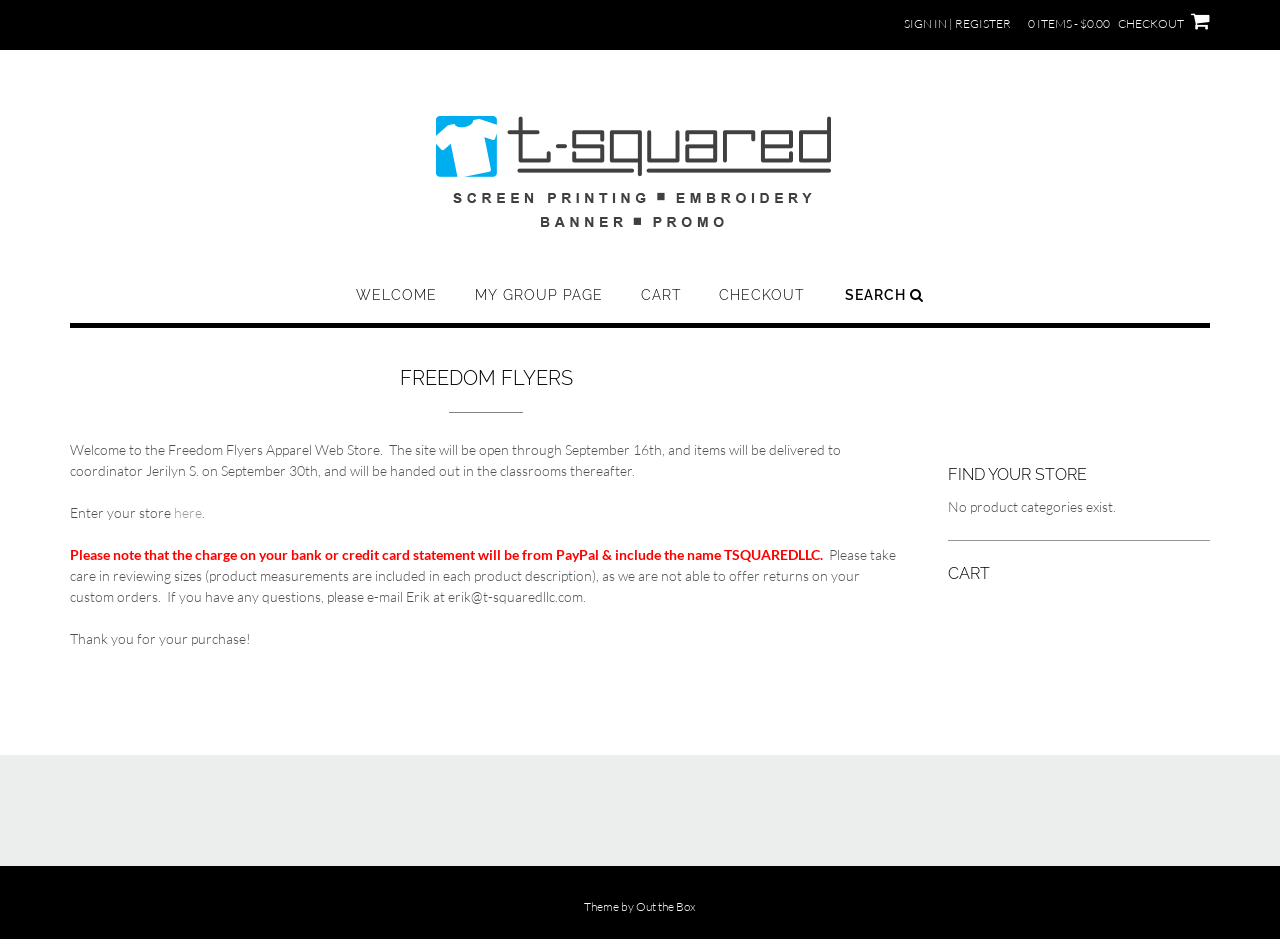Find the bounding box coordinates of the element to click in order to complete this instruction: "Go to the 'WELCOME' page". The bounding box coordinates must be four float numbers between 0 and 1, denoted as [left, top, right, bottom].

[0.278, 0.305, 0.341, 0.344]